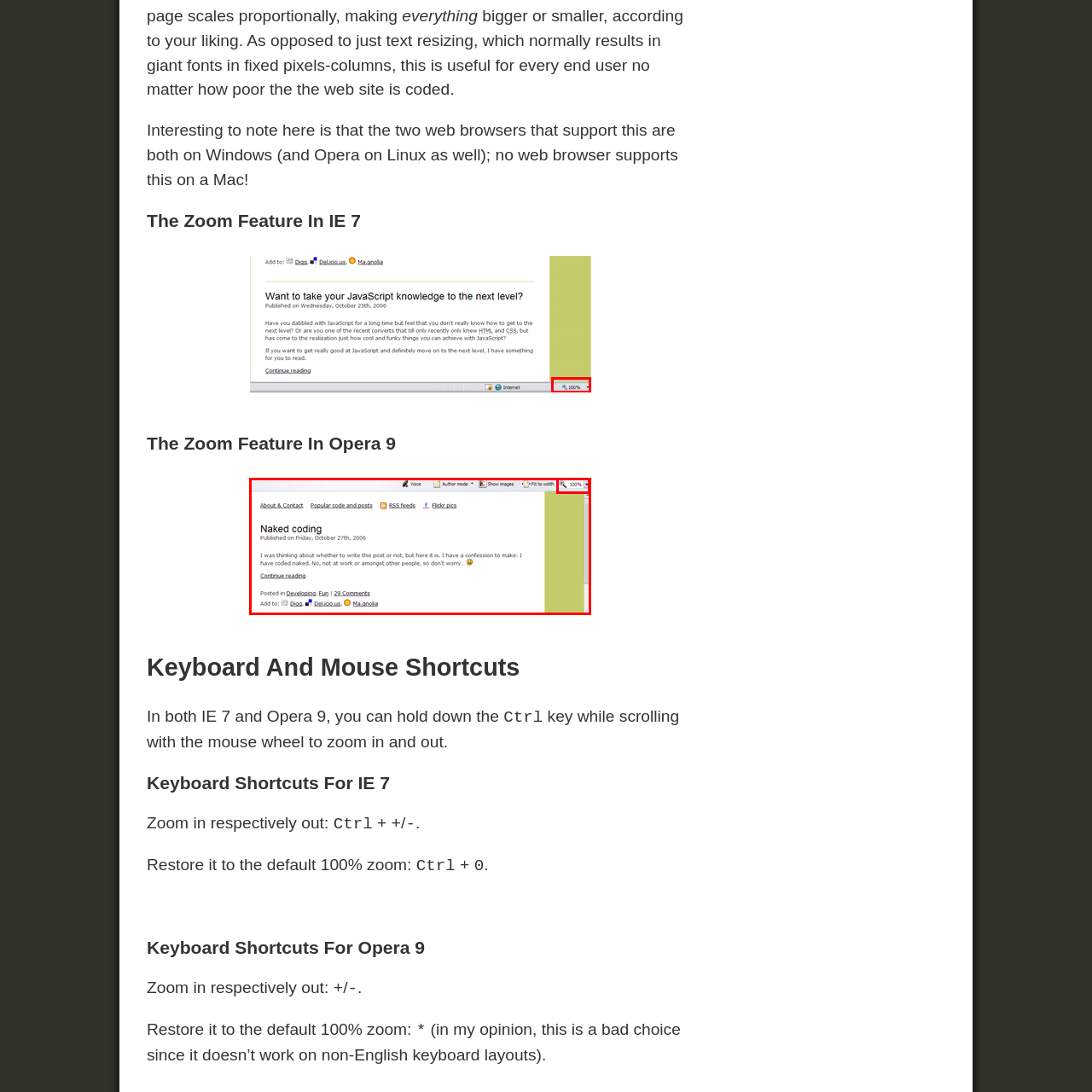Direct your attention to the image within the red bounding box and respond with a detailed answer to the following question, using the image as your reference: Where is the zoom percentage displayed?

The zoom percentage is displayed in a red box at the top-right corner of the browser window, making it easily accessible and visible to the user.